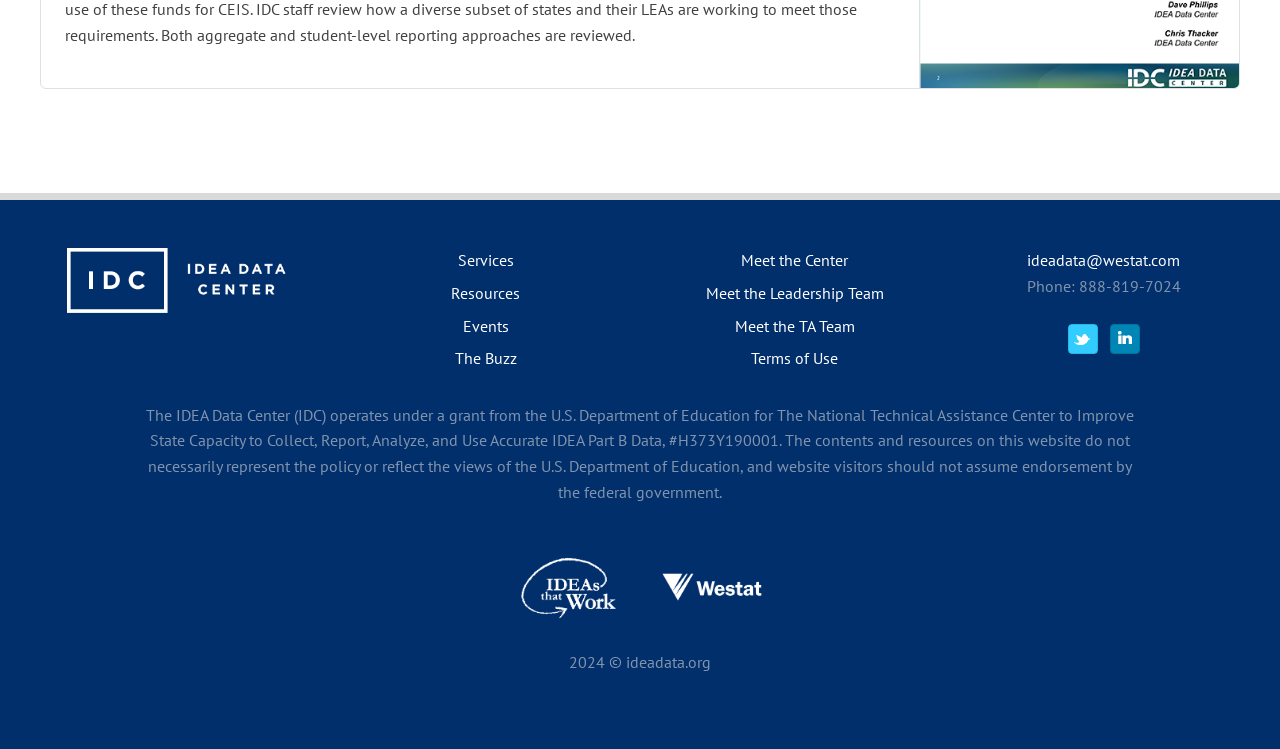Using the element description provided, determine the bounding box coordinates in the format (top-left x, top-left y, bottom-right x, bottom-right y). Ensure that all values are floating point numbers between 0 and 1. Element description: Resources

[0.352, 0.378, 0.406, 0.405]